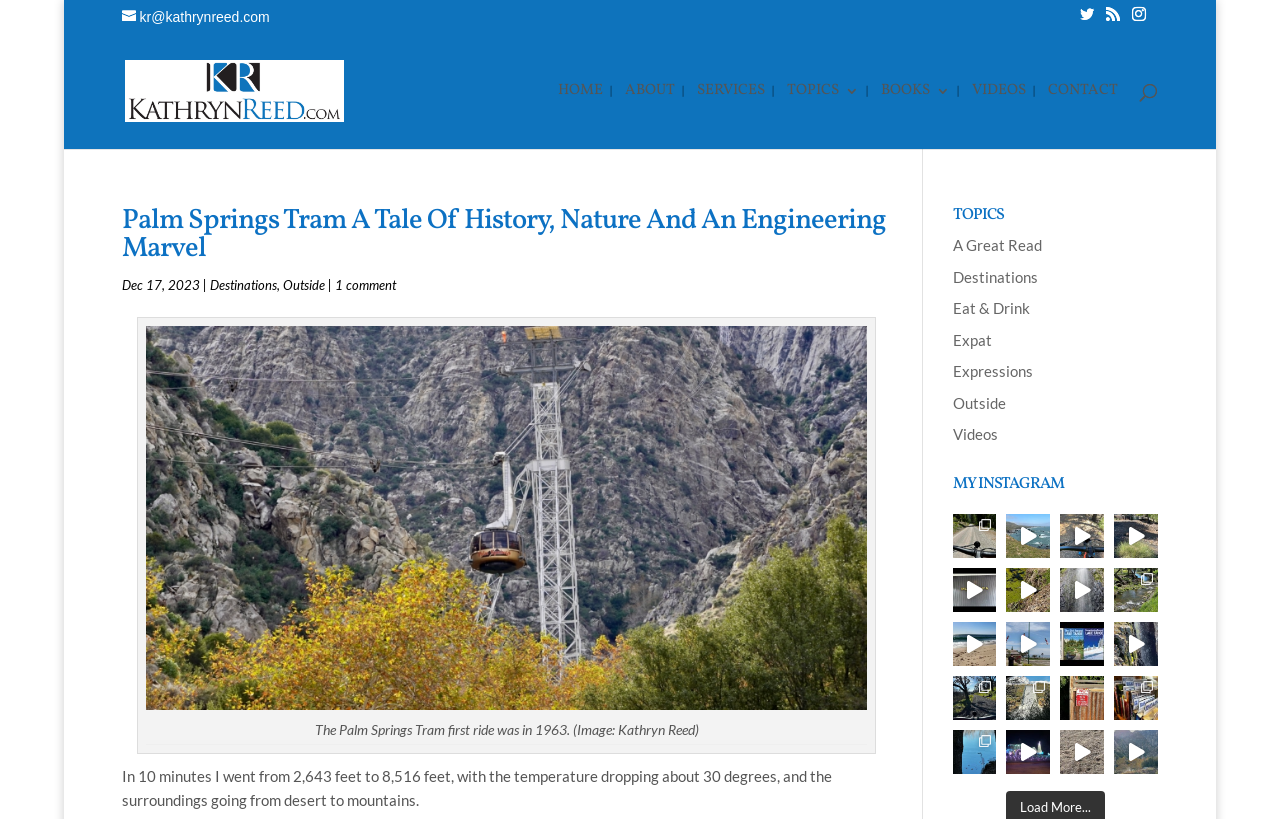Find the bounding box coordinates for the element described here: "alt="Kathryn Reed"".

[0.097, 0.098, 0.364, 0.124]